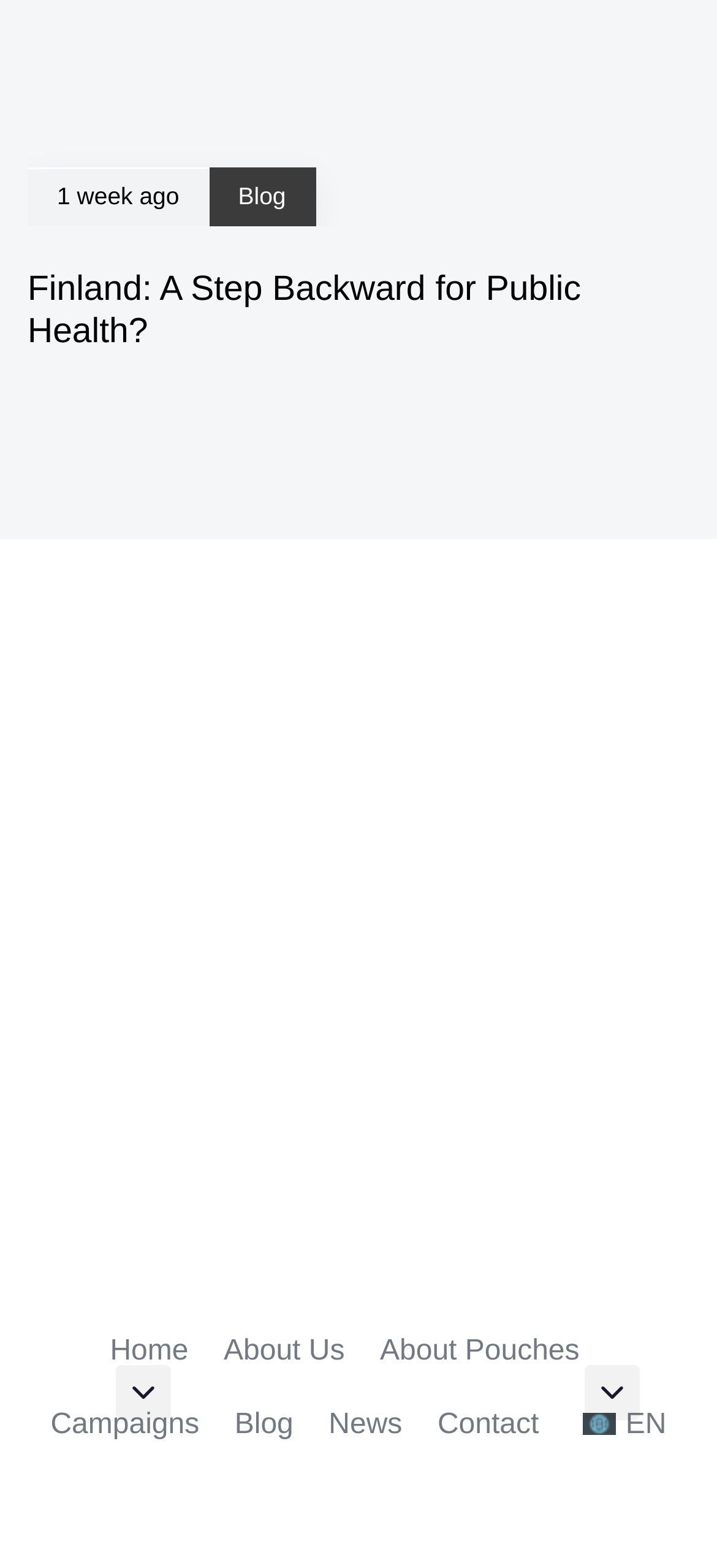Bounding box coordinates should be in the format (top-left x, top-left y, bottom-right x, bottom-right y) and all values should be floating point numbers between 0 and 1. Determine the bounding box coordinate for the UI element described as: parent_node: Campaigns

[0.163, 0.871, 0.24, 0.906]